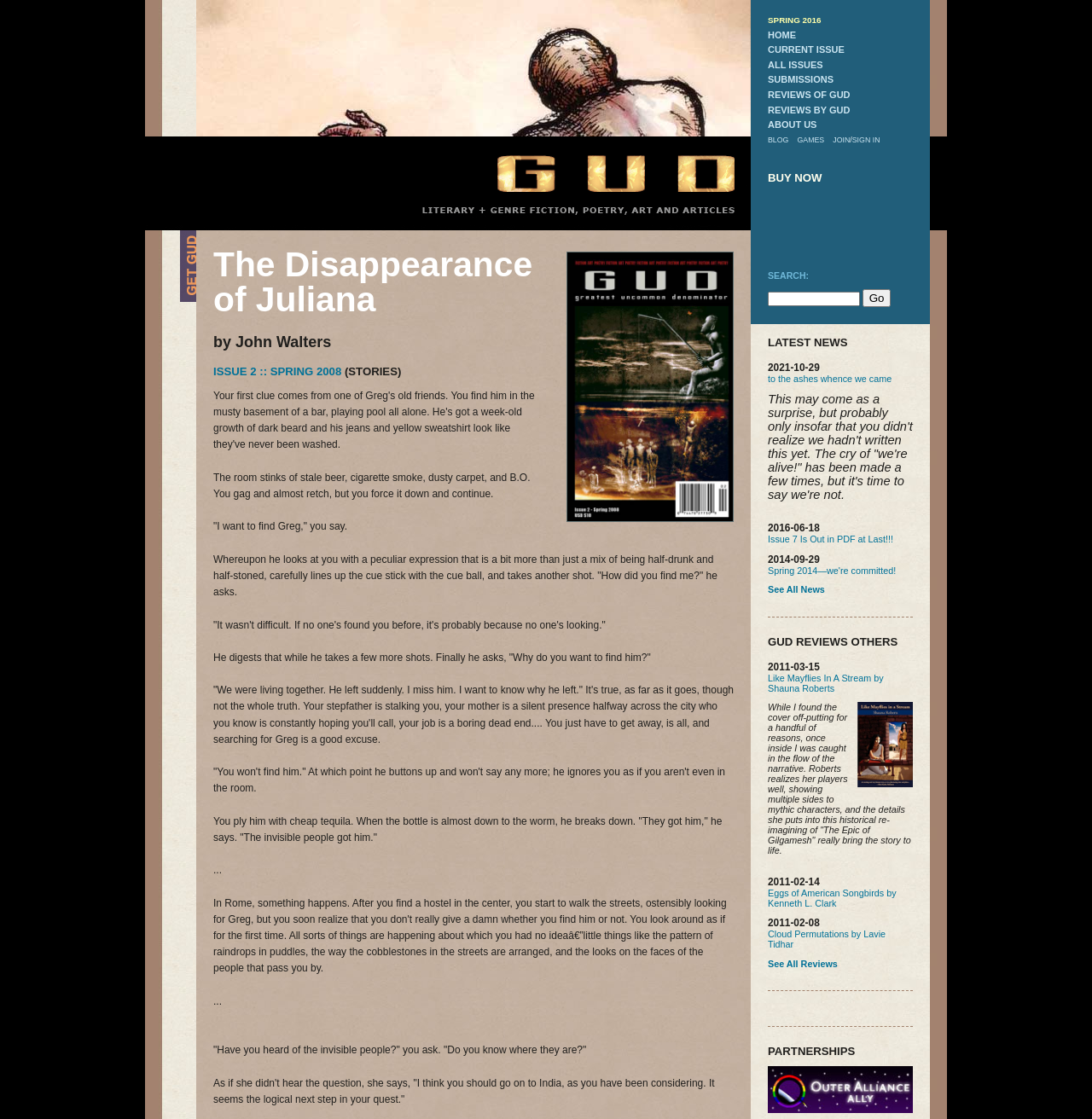Using the provided element description: "Contact", determine the bounding box coordinates of the corresponding UI element in the screenshot.

None